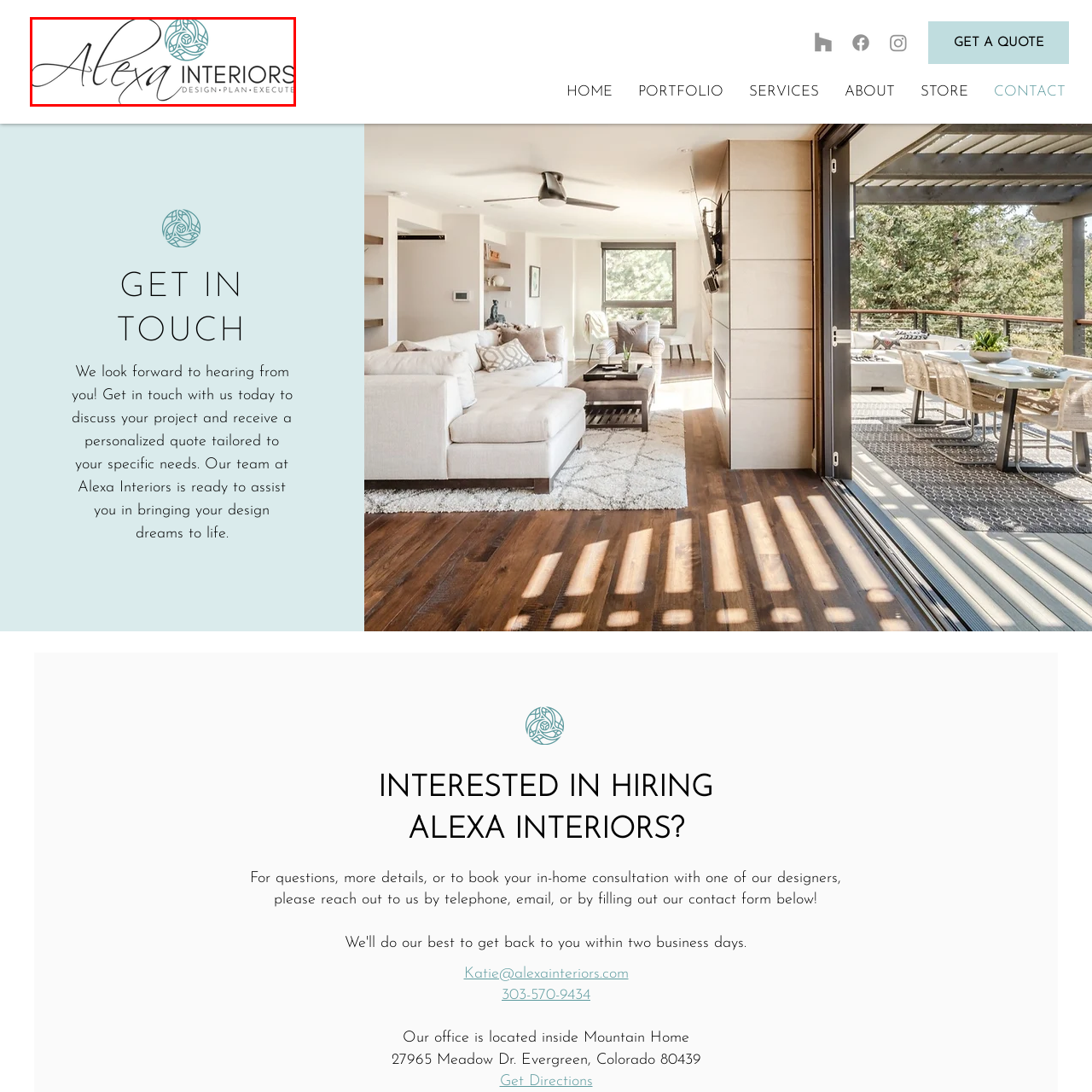Offer a complete and descriptive caption for the image marked by the red box.

The image prominently displays the logo of "Alexa Interiors," a design and décor firm located in Evergreen, Colorado. The logo features an elegant and artistic font for the name "Alexa," which is intertwined with graceful swirls, conveying a sense of creativity and sophistication. Below the name, the words "DESIGN • PLAN • EXECUTE" are presented in a clean, modern typeface, suggesting the comprehensive services offered by the company. This logo encapsulates the essence of the brand, reflecting its commitment to transforming spaces through thoughtful design and meticulous execution.